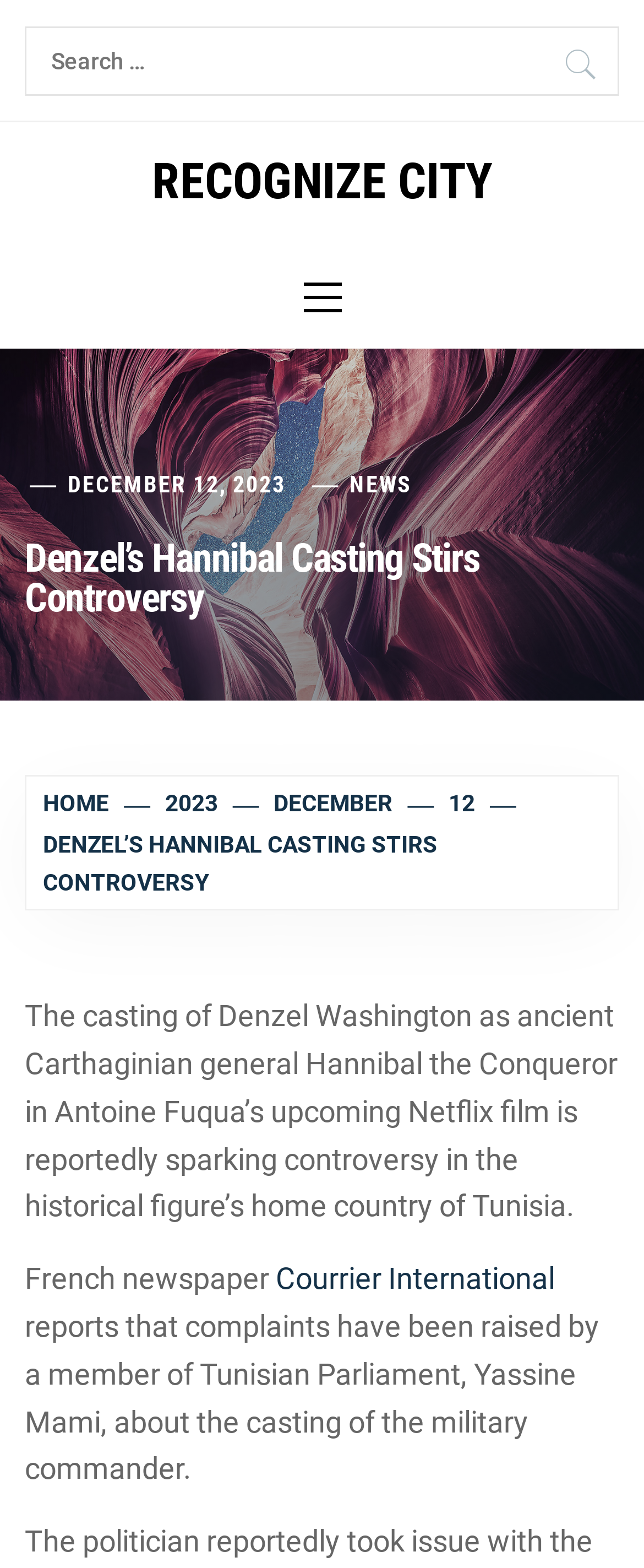Answer the following query concisely with a single word or phrase:
How many figures are there on the webpage?

2